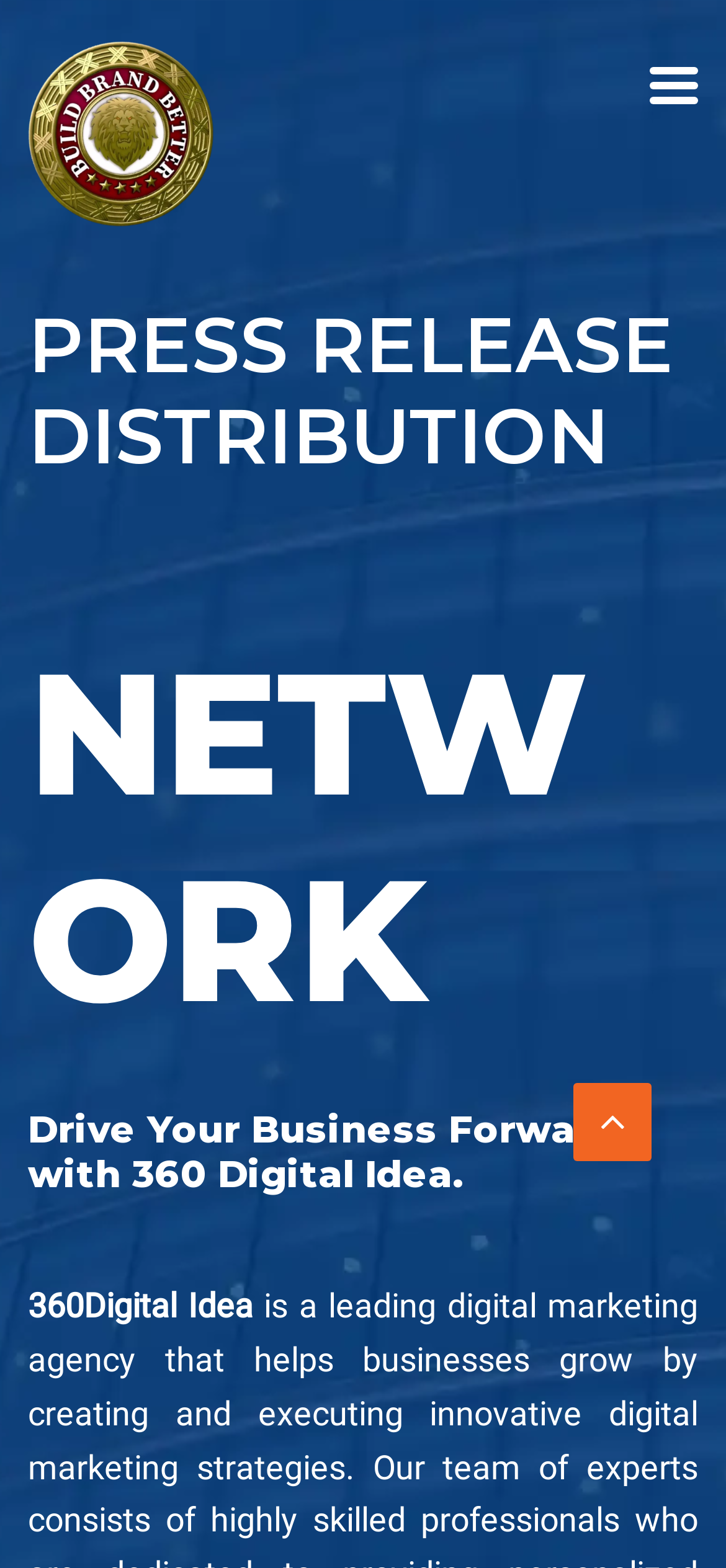Given the element description parent_node: Services, predict the bounding box coordinates for the UI element in the webpage screenshot. The format should be (top-left x, top-left y, bottom-right x, bottom-right y), and the values should be between 0 and 1.

[0.79, 0.691, 0.897, 0.741]